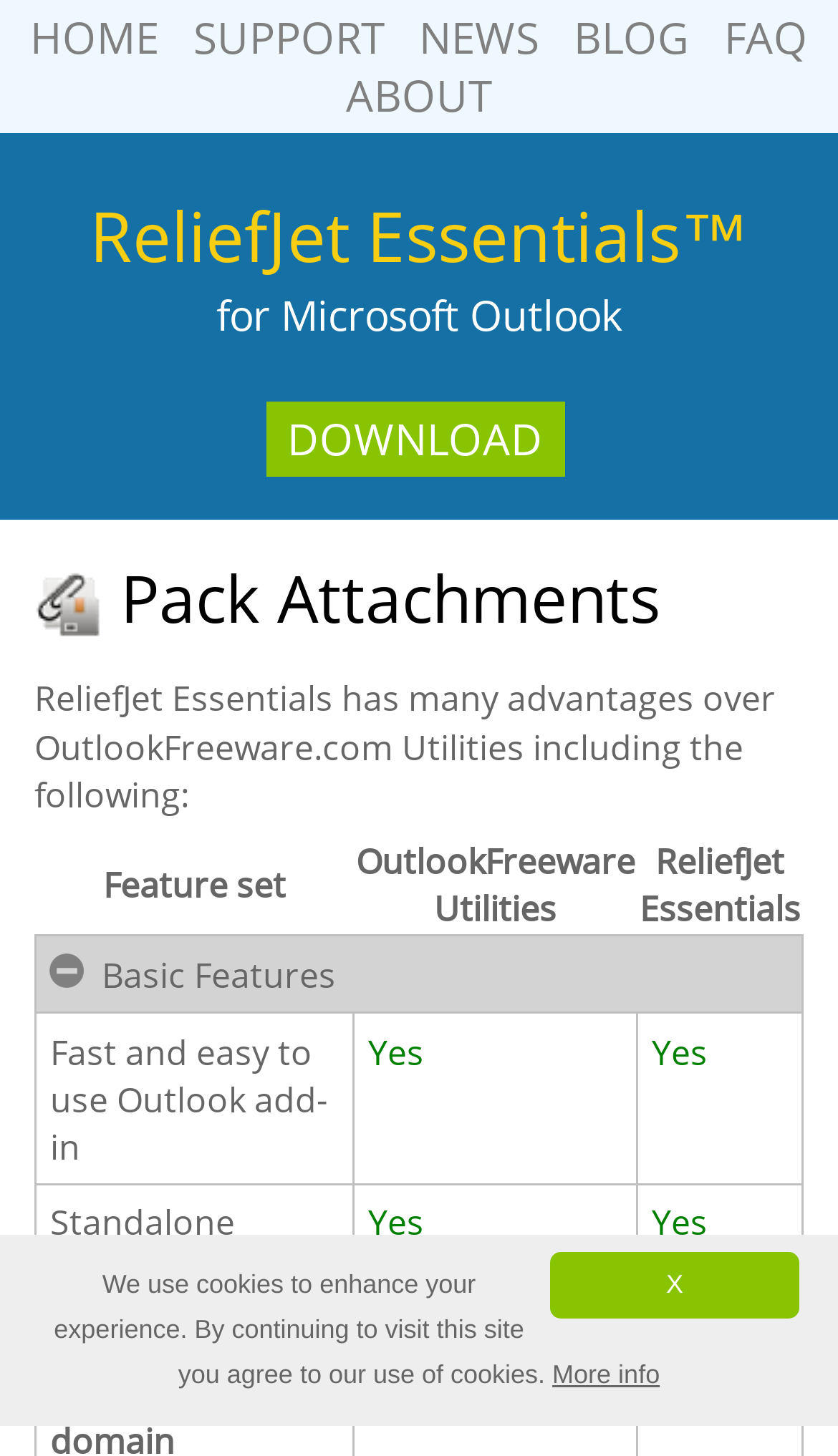Give a detailed account of the webpage's layout and content.

The webpage is about Pack Attachments - ReliefJet for Outlook. At the top, there are five links: HOME, SUPPORT, NEWS, BLOG, and FAQ, aligned horizontally. Below these links, there is a table with two rows. The first row contains the title "ReliefJet Essentials™ for Microsoft Outlook". The second row has a cell with a link to "DOWNLOAD" and a heading "Pack Attachments" that serves as a title for the table below.

The table has three columns with headers "Feature set", "OutlookFreeware Utilities", and "ReliefJet Essentials". There are three rows in the table, each with three cells. The first row has a cell with the text "Basic Features" and an image. The second row has cells with text "Fast and easy to use Outlook add-in" and "Yes" in the second and third columns, respectively. The third row has cells with text "Standalone launcher desktop application" and "Yes" in the second and third columns, respectively.

At the bottom of the page, there is a static text "X" and a paragraph of text about using cookies, along with a link to "More info".